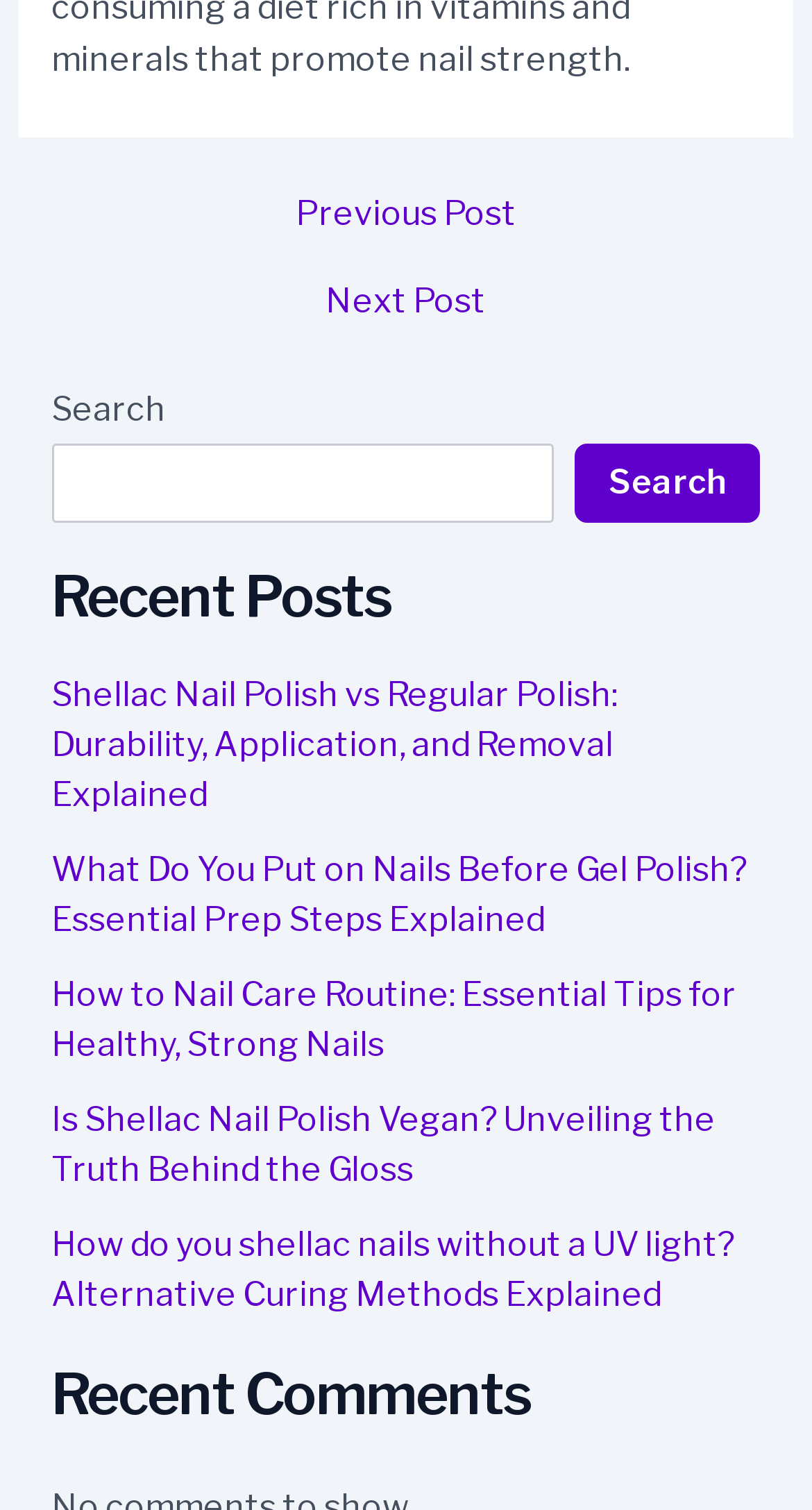Locate the bounding box coordinates of the item that should be clicked to fulfill the instruction: "Go to next post".

[0.046, 0.188, 0.954, 0.21]